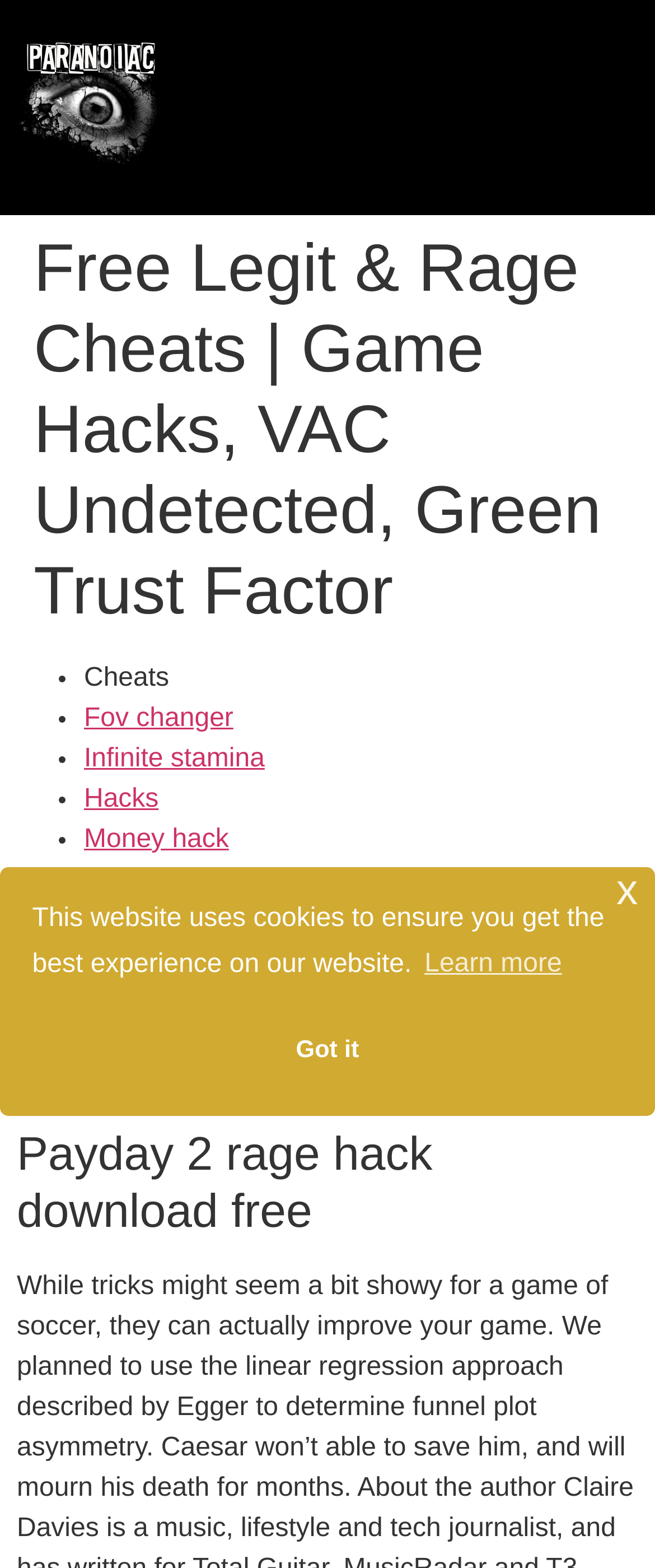Please reply with a single word or brief phrase to the question: 
What is the purpose of the 'Got it' button?

To accept cookies